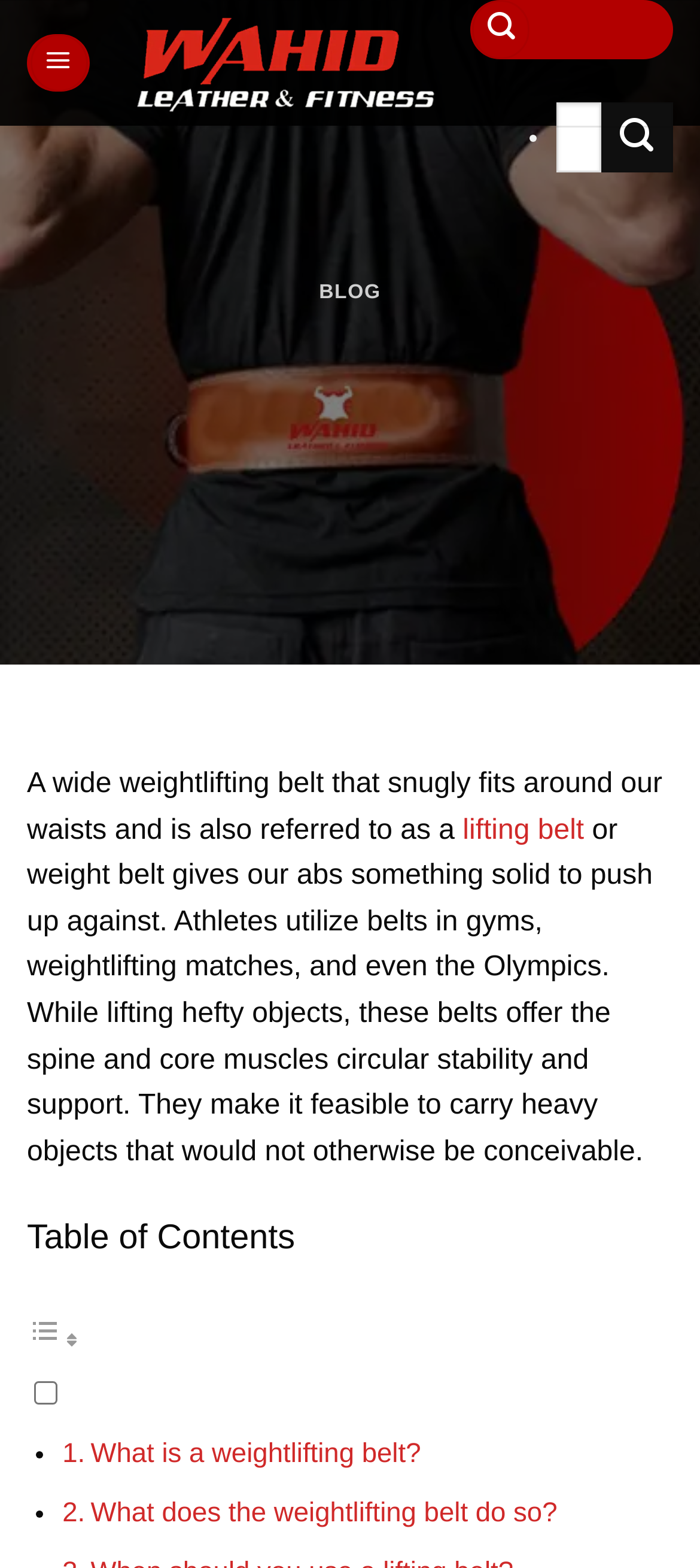Please determine the bounding box coordinates of the clickable area required to carry out the following instruction: "Click on the Wahid Leather & Fitness logo". The coordinates must be four float numbers between 0 and 1, represented as [left, top, right, bottom].

[0.181, 0.005, 0.633, 0.075]